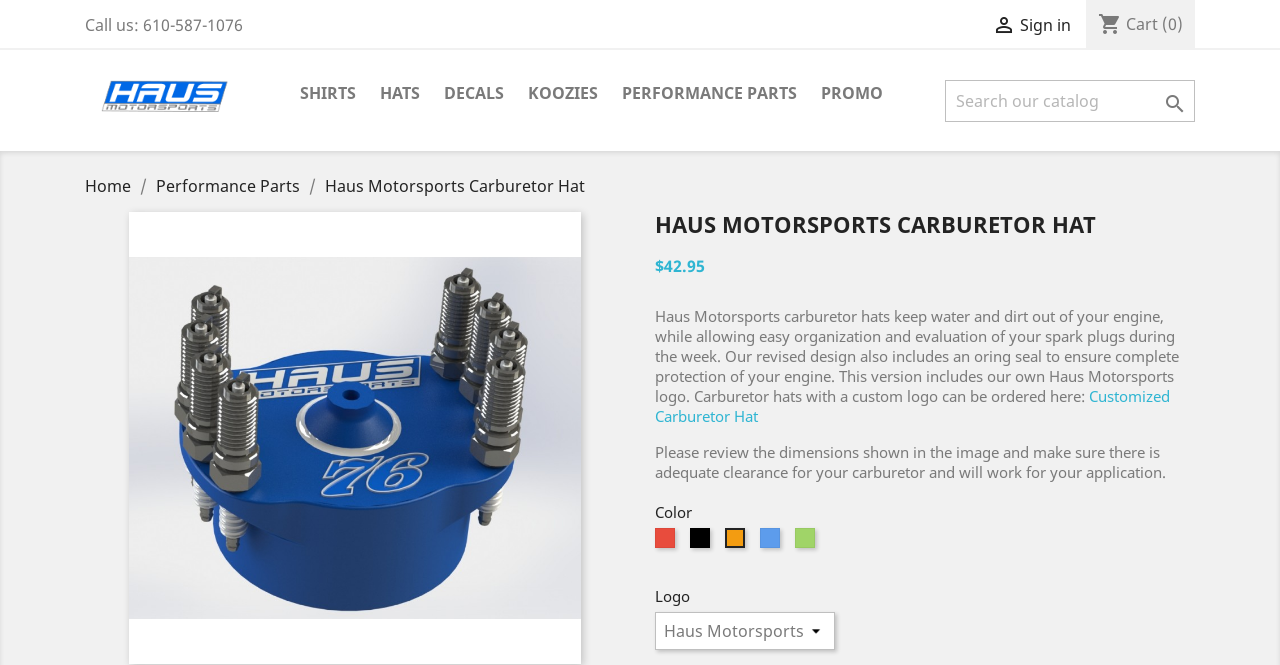Provide a single word or phrase answer to the question: 
What is the default color of the carburetor hat?

Orange